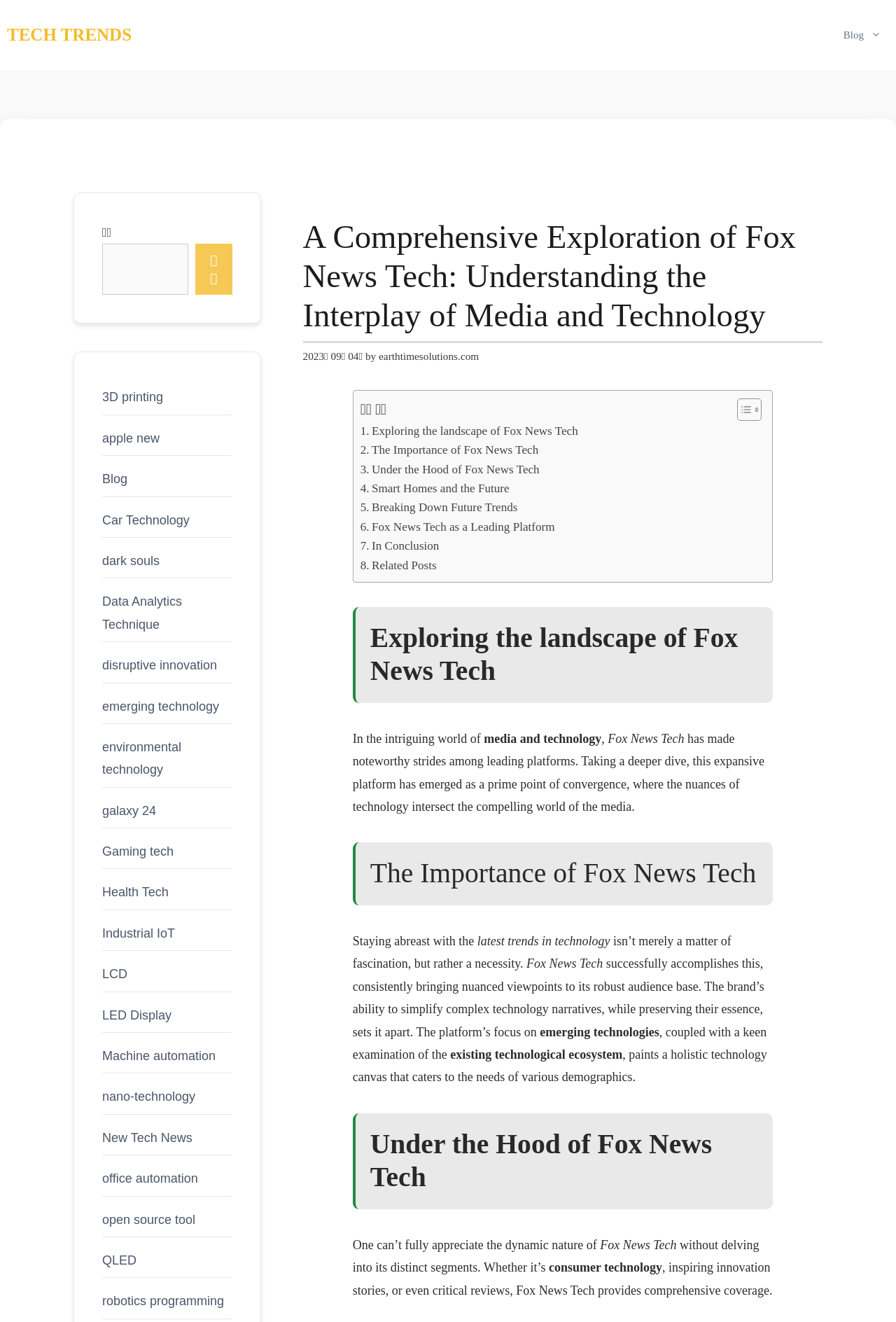Refer to the element description Smart Homes and the Future and identify the corresponding bounding box in the screenshot. Format the coordinates as (top-left x, top-left y, bottom-right x, bottom-right y) with values in the range of 0 to 1.

[0.402, 0.362, 0.568, 0.377]